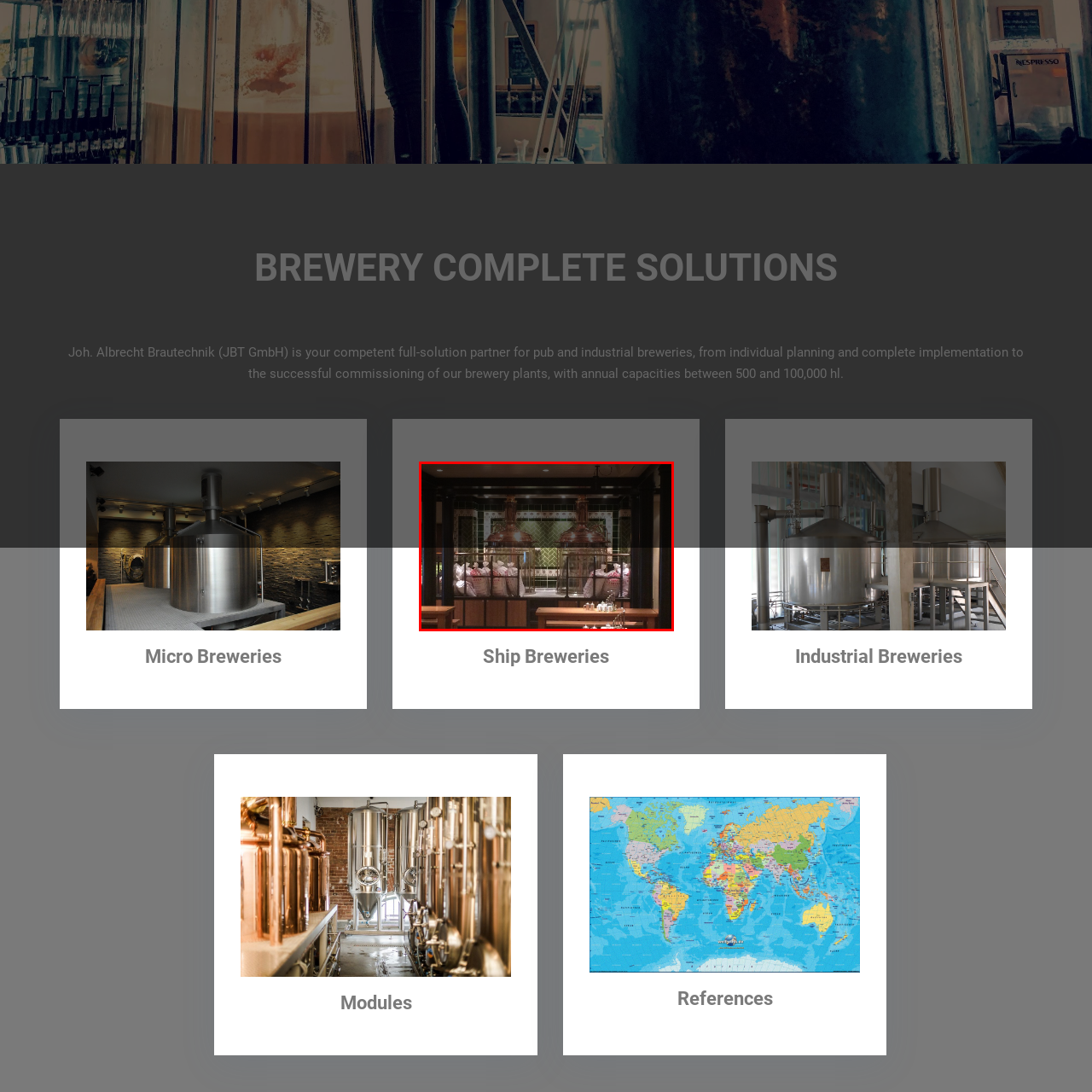Please provide a comprehensive description of the image that is enclosed within the red boundary.

The image features an elegant brewery interior showcasing two prominent copper brewing kettles, beautifully illuminated and positioned against a backdrop of green-tiled walls. In front of the kettles, large glass containers filled with bags of ingredients add to the industrial yet inviting atmosphere. Set within a wooden frame that complements the design, the scene exudes a blend of craftsmanship and modernity, highlighting the art of brewing. This brewery is associated with "JBT Aida Prima Glass Brewery," emphasizing its role in providing comprehensive solutions for brewing operations. The warm color palette and thoughtful layout create a refined space ideal for both brewing and casual gatherings.